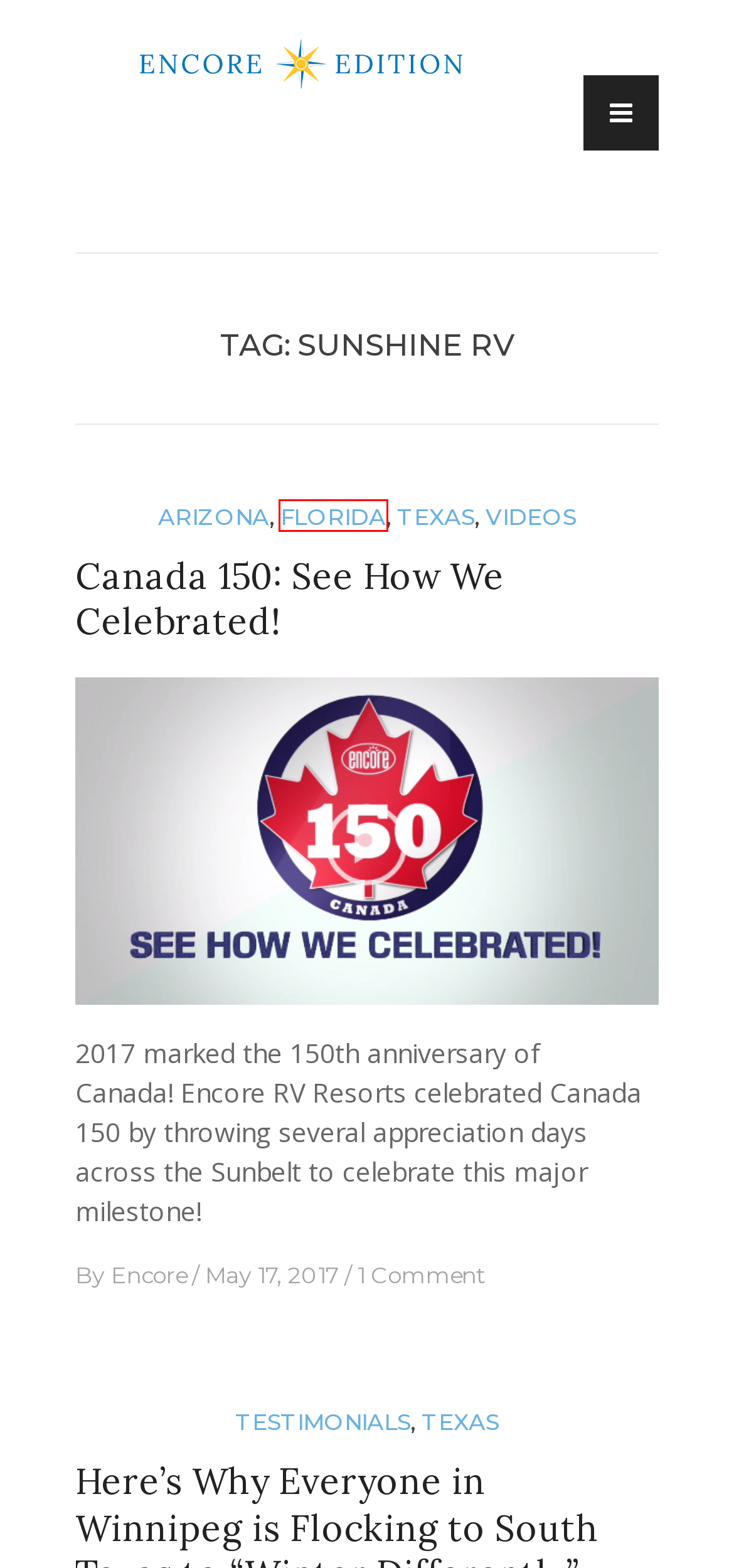You’re provided with a screenshot of a webpage that has a red bounding box around an element. Choose the best matching webpage description for the new page after clicking the element in the red box. The options are:
A. Encore – Encore Edition
B. Florida – Encore Edition
C. Encore Edition – You next RV adventure starts here!
D. Testimonials – Encore Edition
E. Texas – Encore Edition
F. Videos – Encore Edition
G. Arizona – Encore Edition
H. Canada 150: See How We Celebrated! – Encore Edition

B